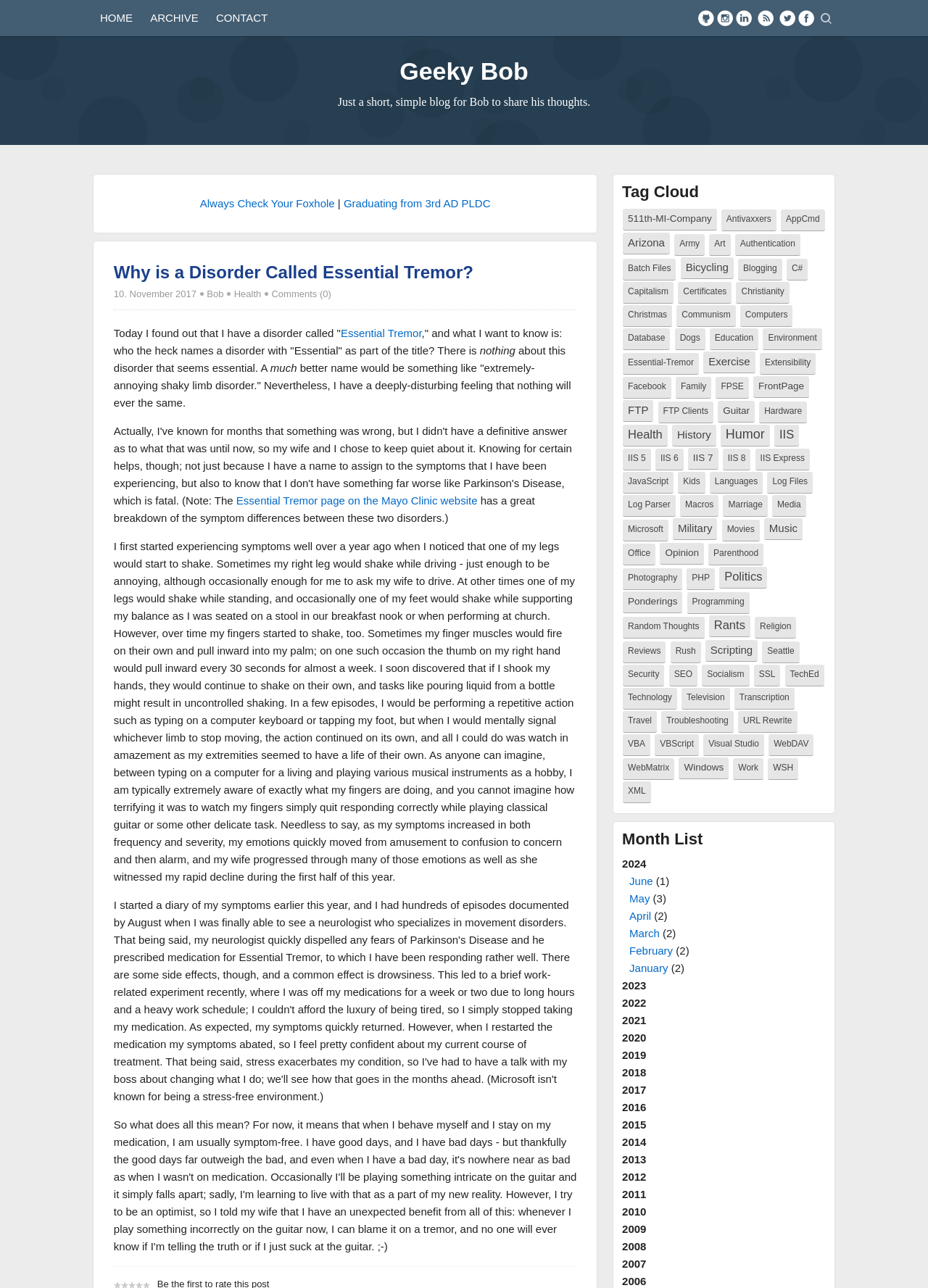Provide the bounding box coordinates of the UI element that matches the description: "Twitter".

None